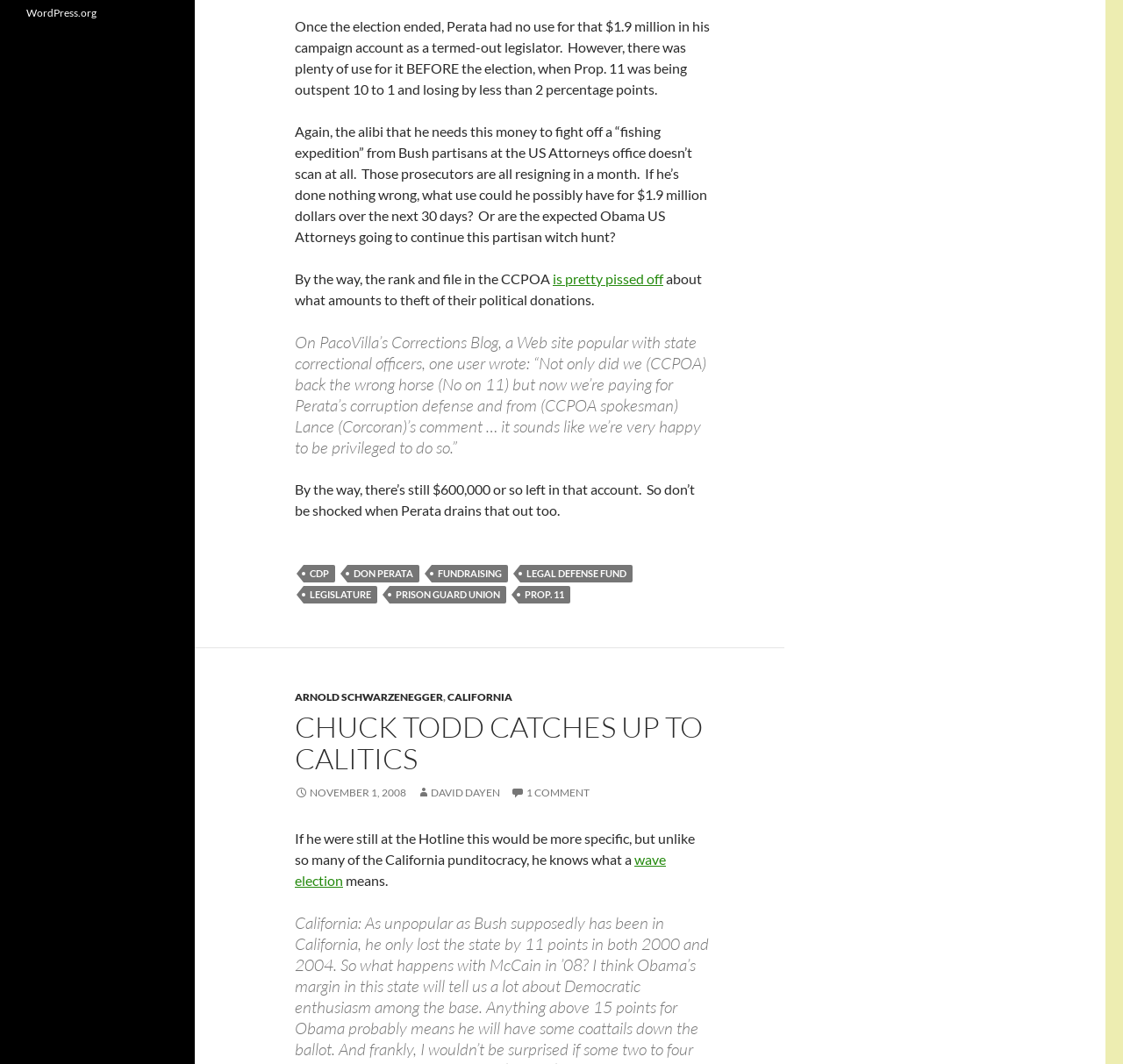Find the bounding box coordinates of the element to click in order to complete this instruction: "Click on the 'TRAIN NOW' button". The bounding box coordinates must be four float numbers between 0 and 1, denoted as [left, top, right, bottom].

None